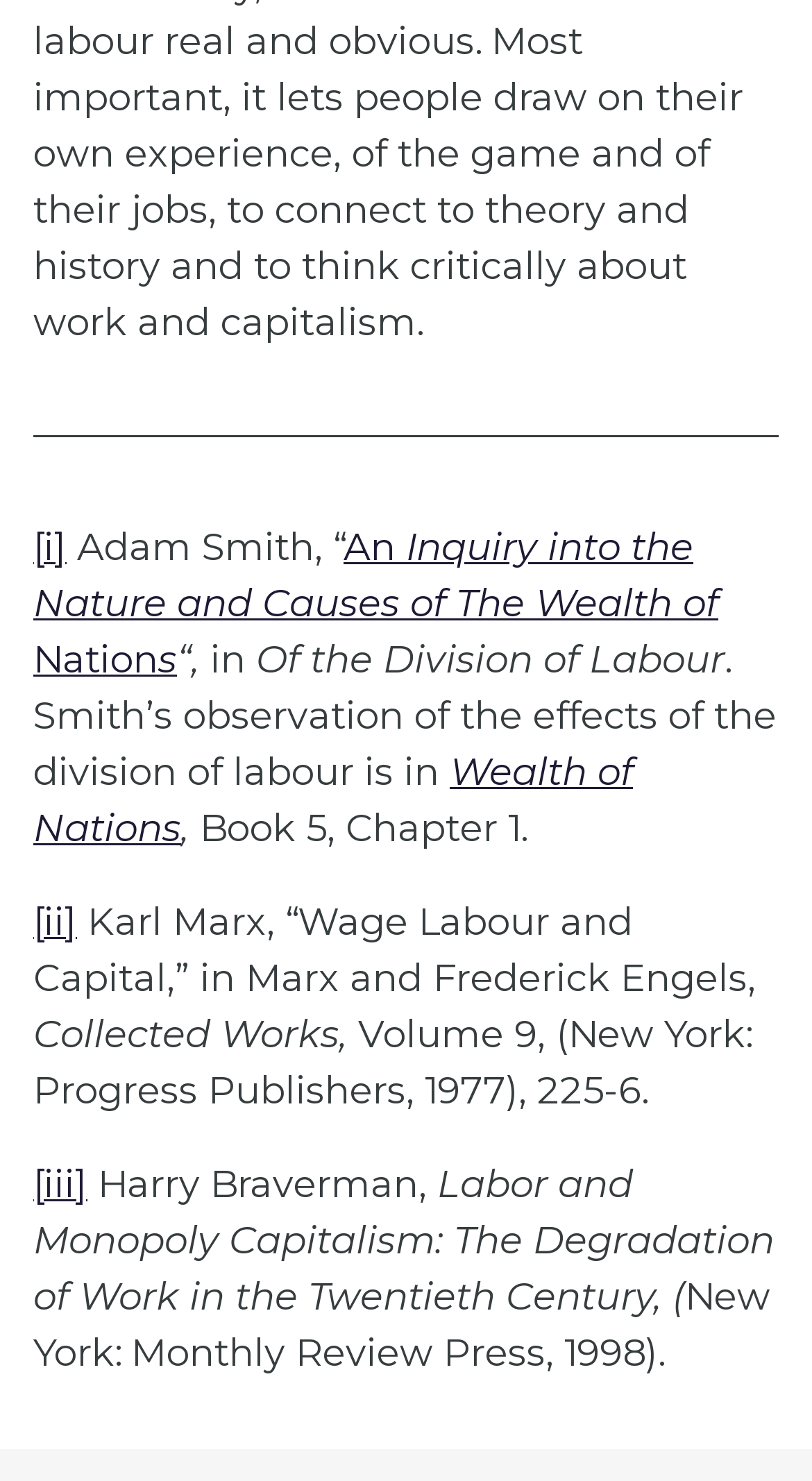Using the provided element description, identify the bounding box coordinates as (top-left x, top-left y, bottom-right x, bottom-right y). Ensure all values are between 0 and 1. Description: Wealth of Nations

[0.041, 0.506, 0.779, 0.575]